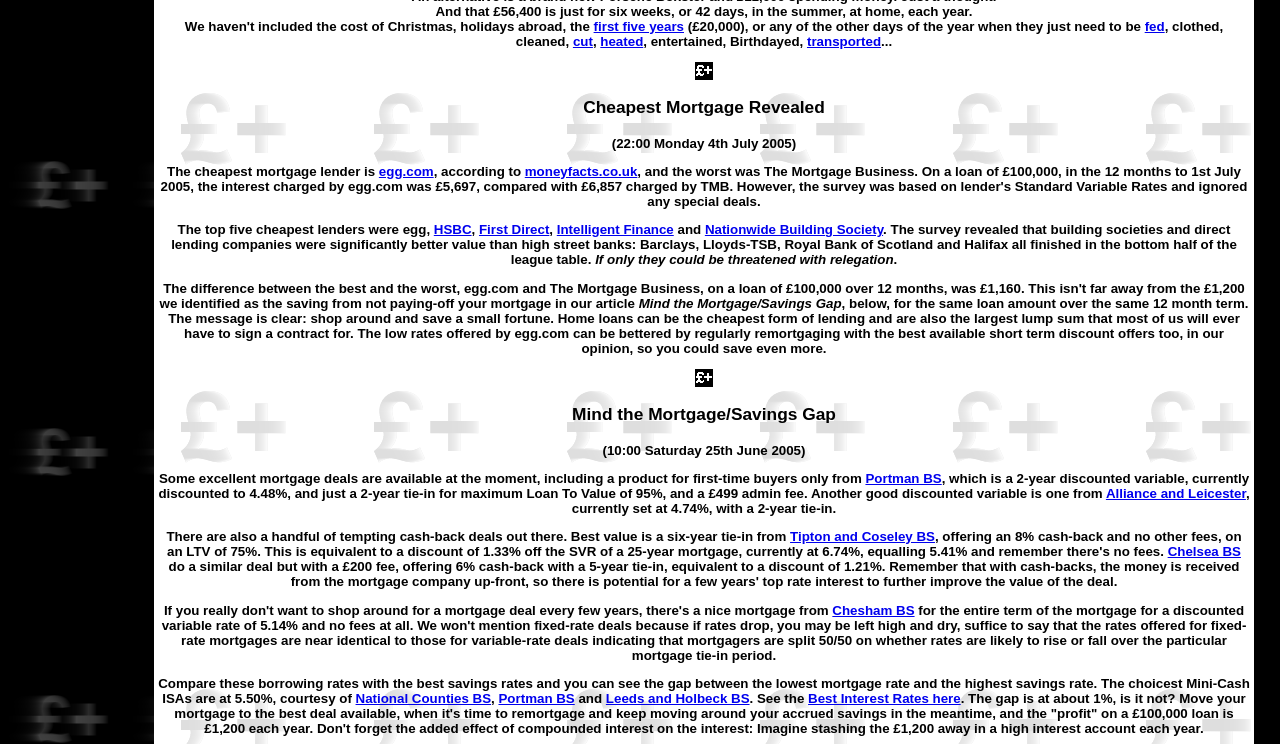Determine the bounding box coordinates of the element's region needed to click to follow the instruction: "Visit 'egg.com'". Provide these coordinates as four float numbers between 0 and 1, formatted as [left, top, right, bottom].

[0.296, 0.22, 0.339, 0.24]